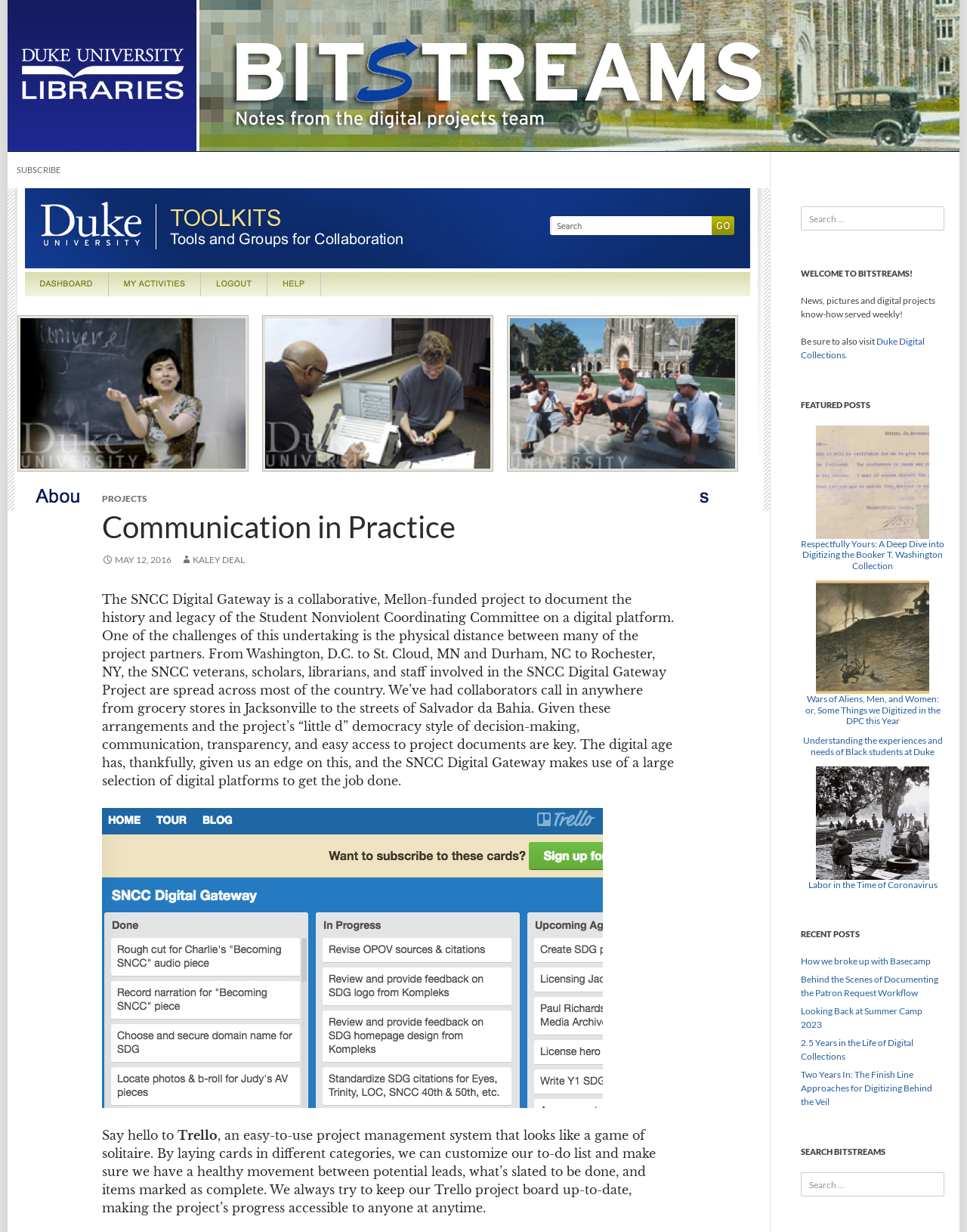Determine the bounding box coordinates for the clickable element to execute this instruction: "Search for a topic". Provide the coordinates as four float numbers between 0 and 1, i.e., [left, top, right, bottom].

[0.828, 0.167, 0.977, 0.187]